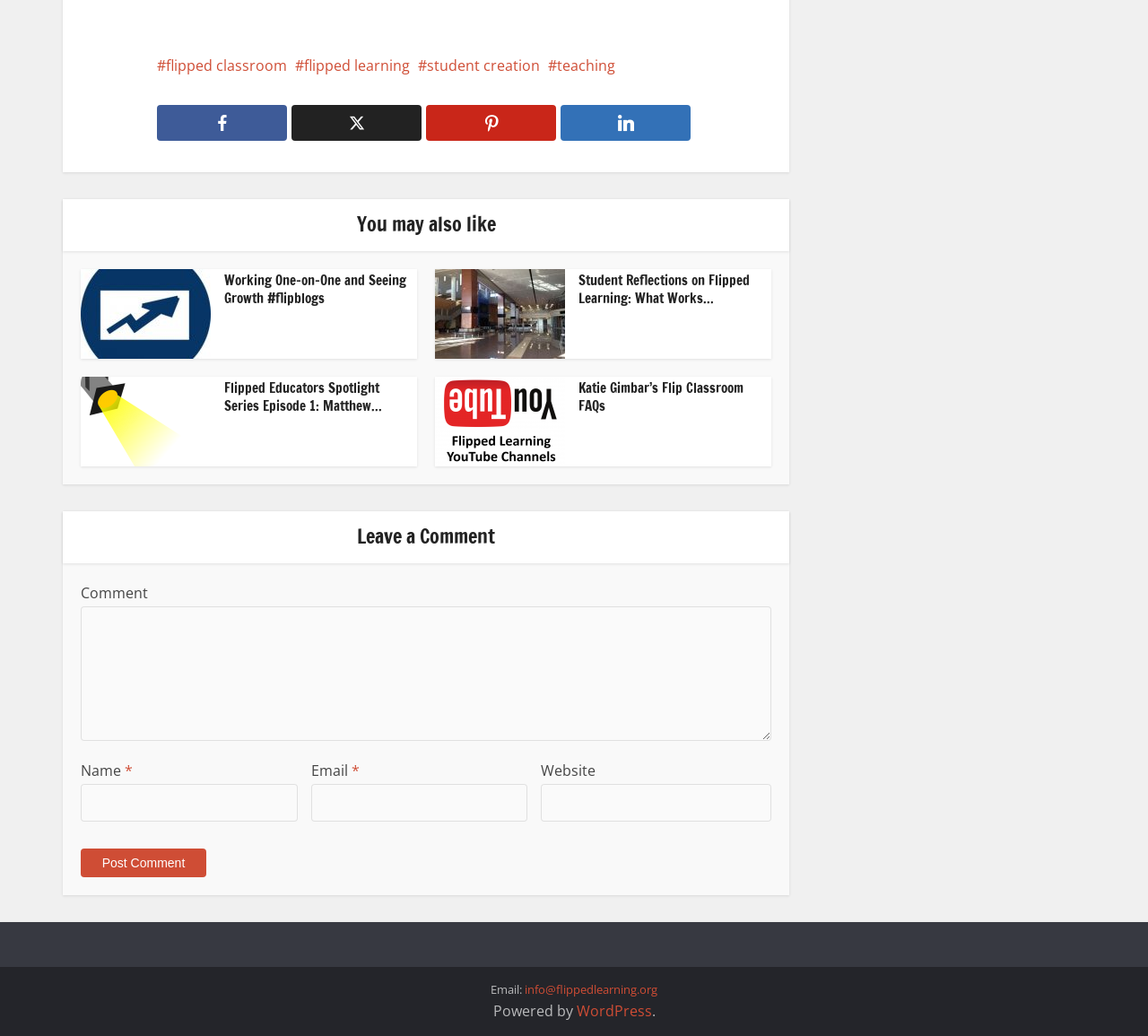Please identify the bounding box coordinates of the element I should click to complete this instruction: 'Click on the 'Post Comment' button'. The coordinates should be given as four float numbers between 0 and 1, like this: [left, top, right, bottom].

[0.07, 0.819, 0.18, 0.847]